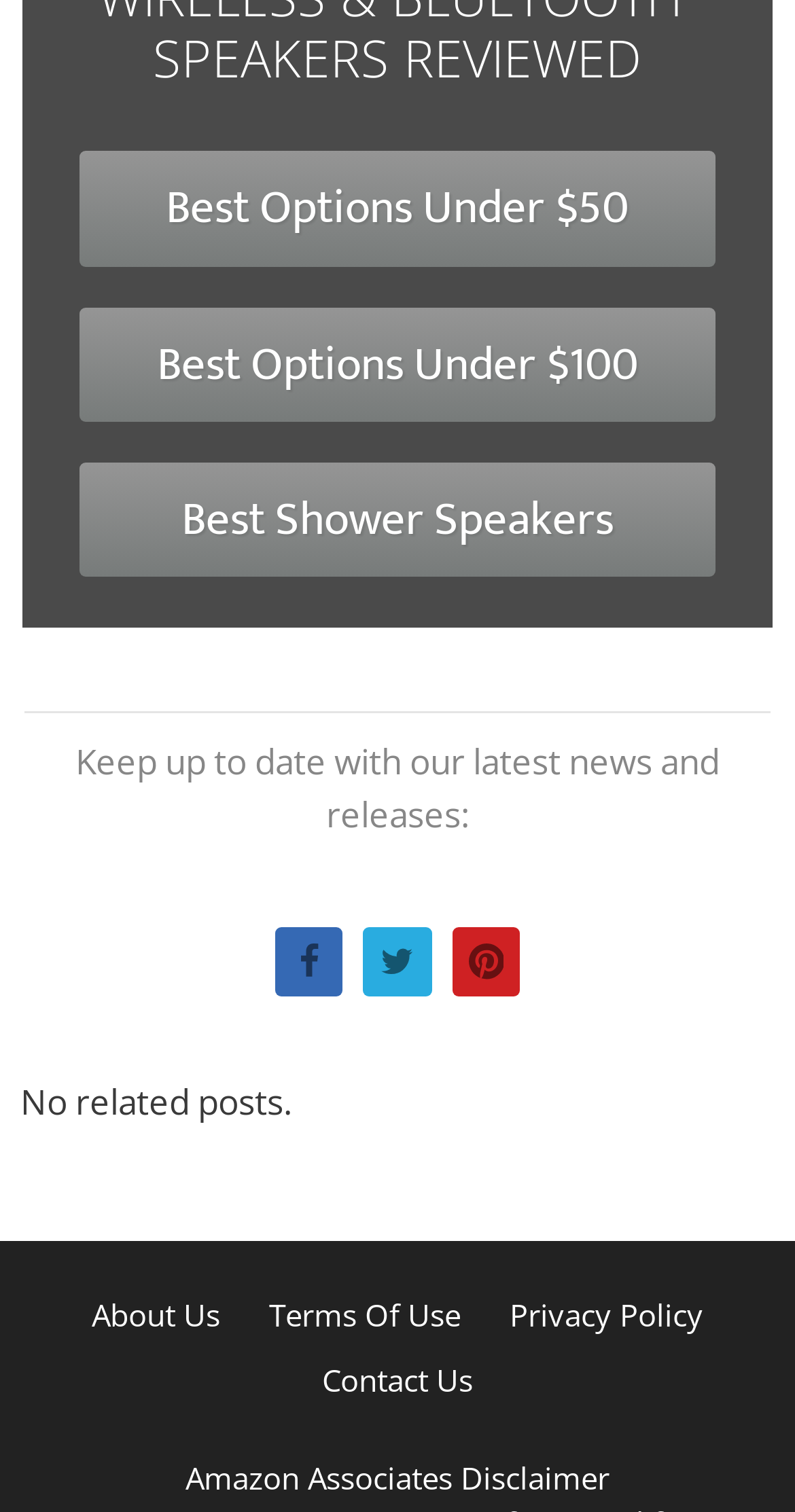Please locate the bounding box coordinates of the element that needs to be clicked to achieve the following instruction: "Click on 'About Us'". The coordinates should be four float numbers between 0 and 1, i.e., [left, top, right, bottom].

[0.115, 0.855, 0.277, 0.882]